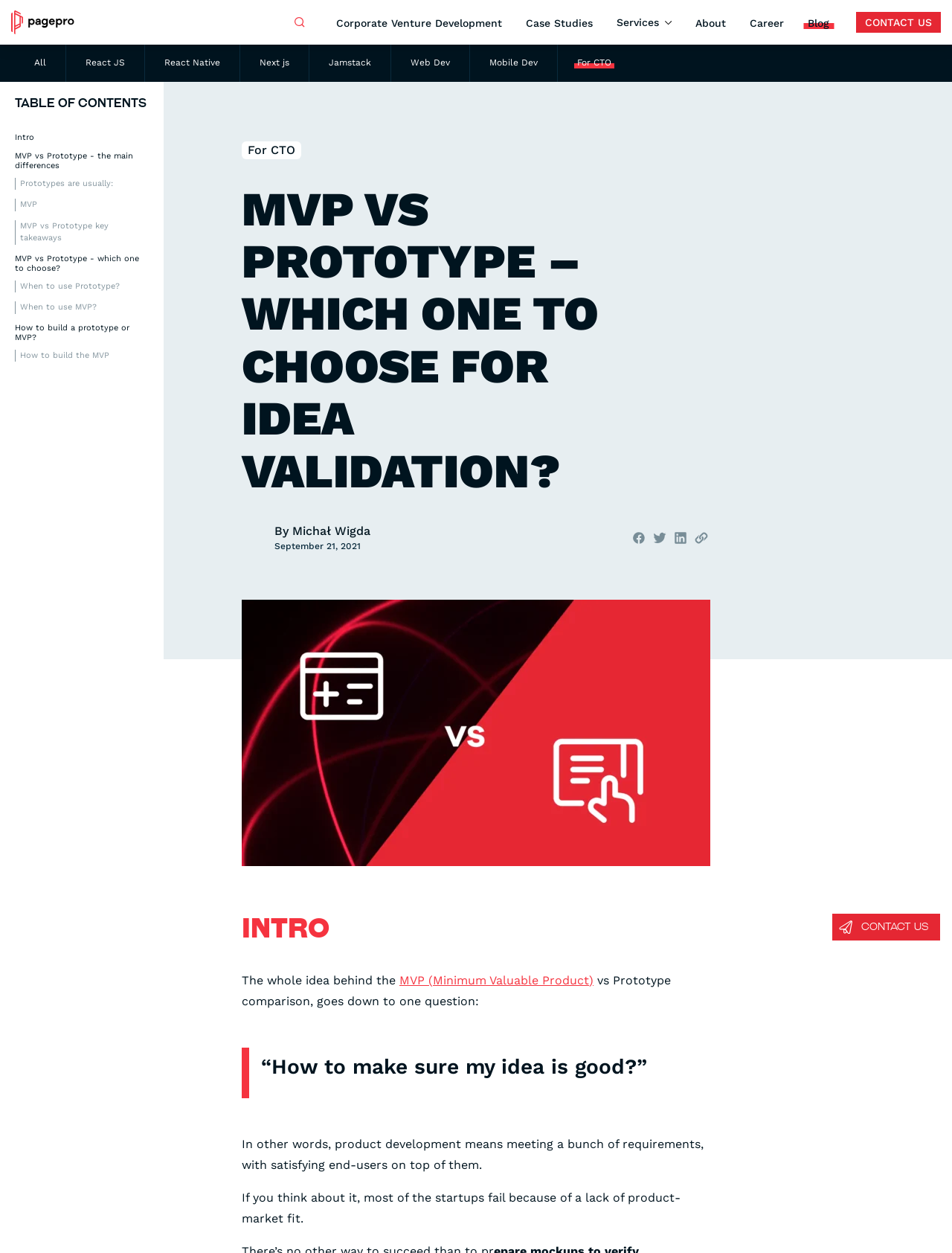Using the element description How to build the MVP, predict the bounding box coordinates for the UI element. Provide the coordinates in (top-left x, top-left y, bottom-right x, bottom-right y) format with values ranging from 0 to 1.

[0.016, 0.279, 0.156, 0.289]